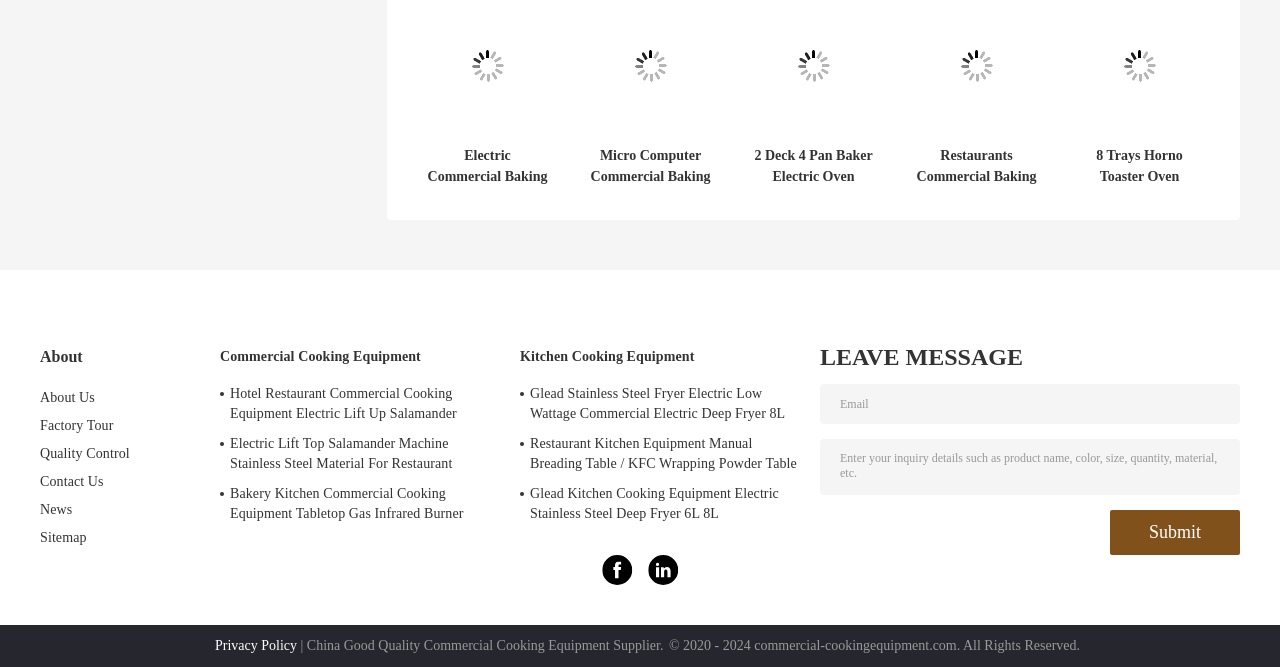Based on the element description Kitchen Cooking Equipment, identify the bounding box of the UI element in the given webpage screenshot. The coordinates should be in the format (top-left x, top-left y, bottom-right x, bottom-right y) and must be between 0 and 1.

[0.406, 0.518, 0.641, 0.551]